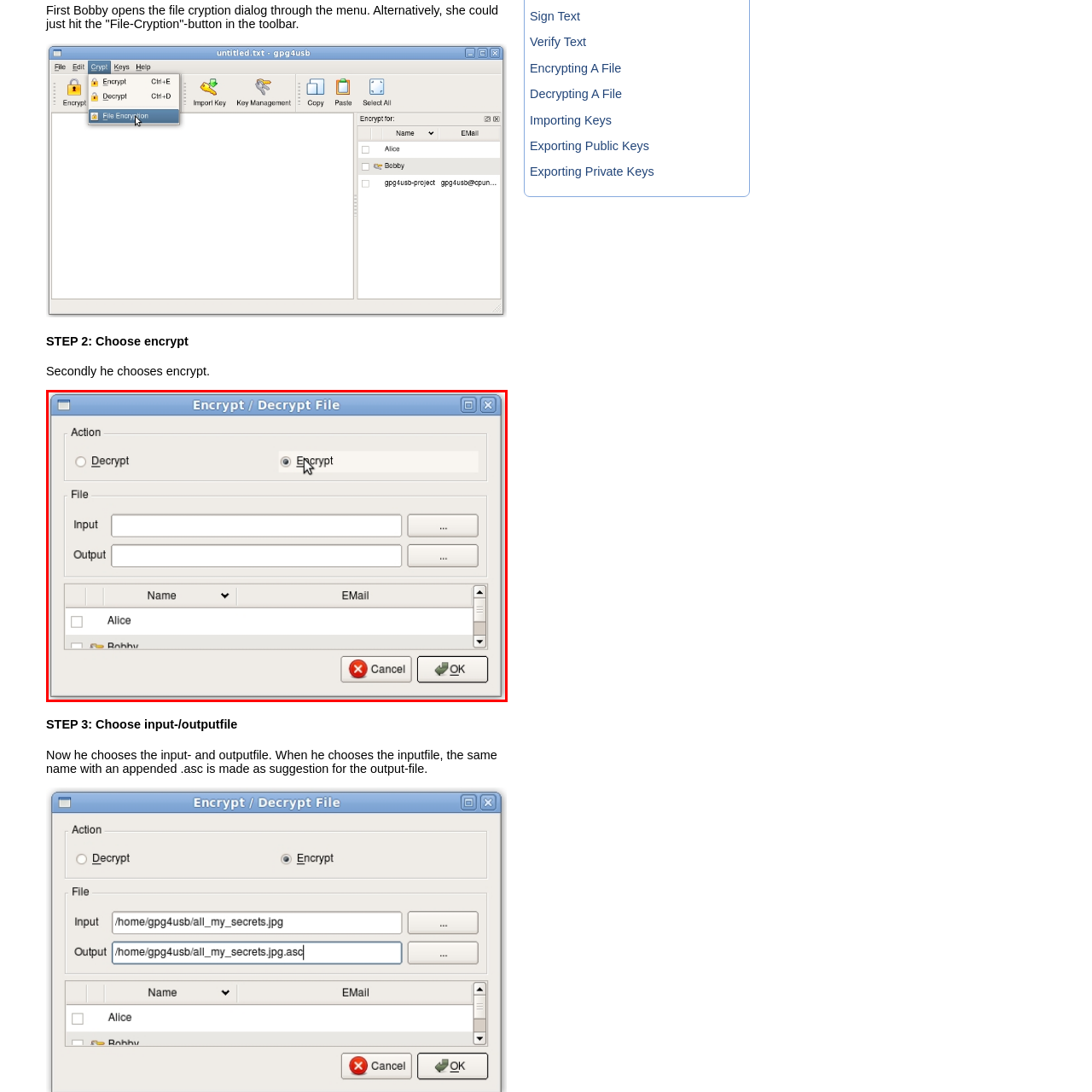Look closely at the part of the image inside the red bounding box, then respond in a word or phrase: How many buttons are available for file selection?

2